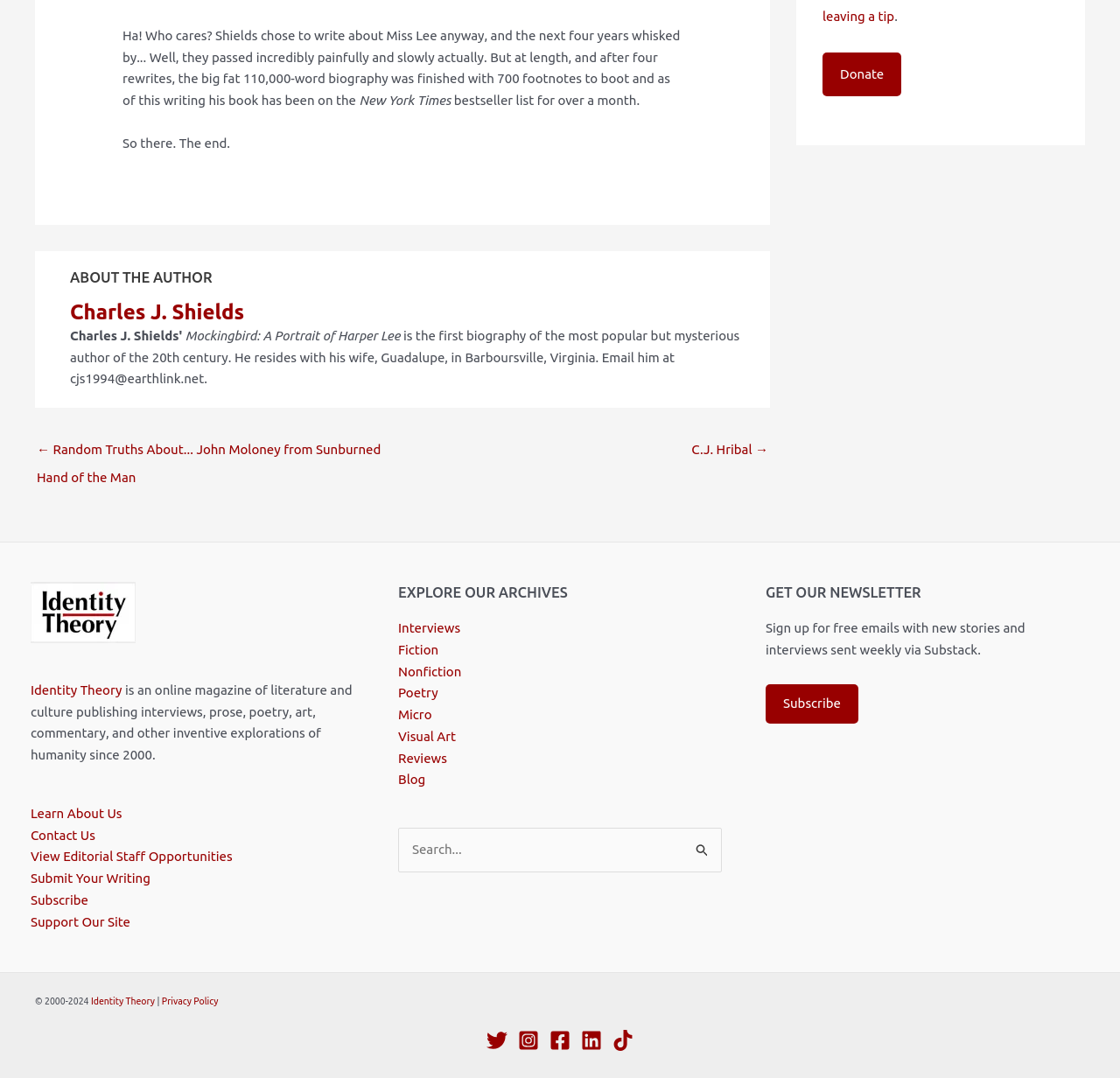Kindly provide the bounding box coordinates of the section you need to click on to fulfill the given instruction: "Click on the 'Donate' link".

[0.734, 0.049, 0.805, 0.089]